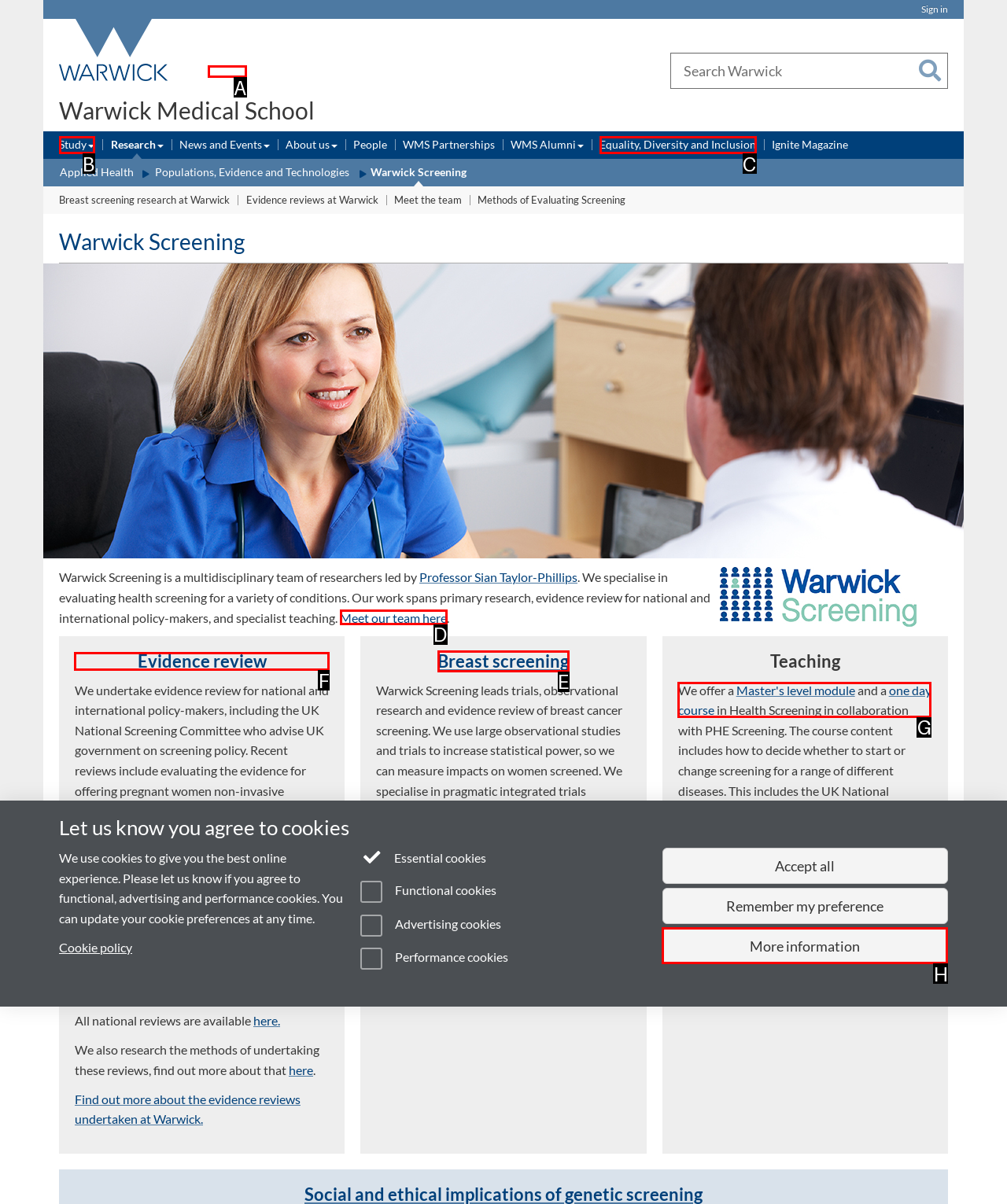Indicate the HTML element that should be clicked to perform the task: Click on the '4runner' tag Reply with the letter corresponding to the chosen option.

None